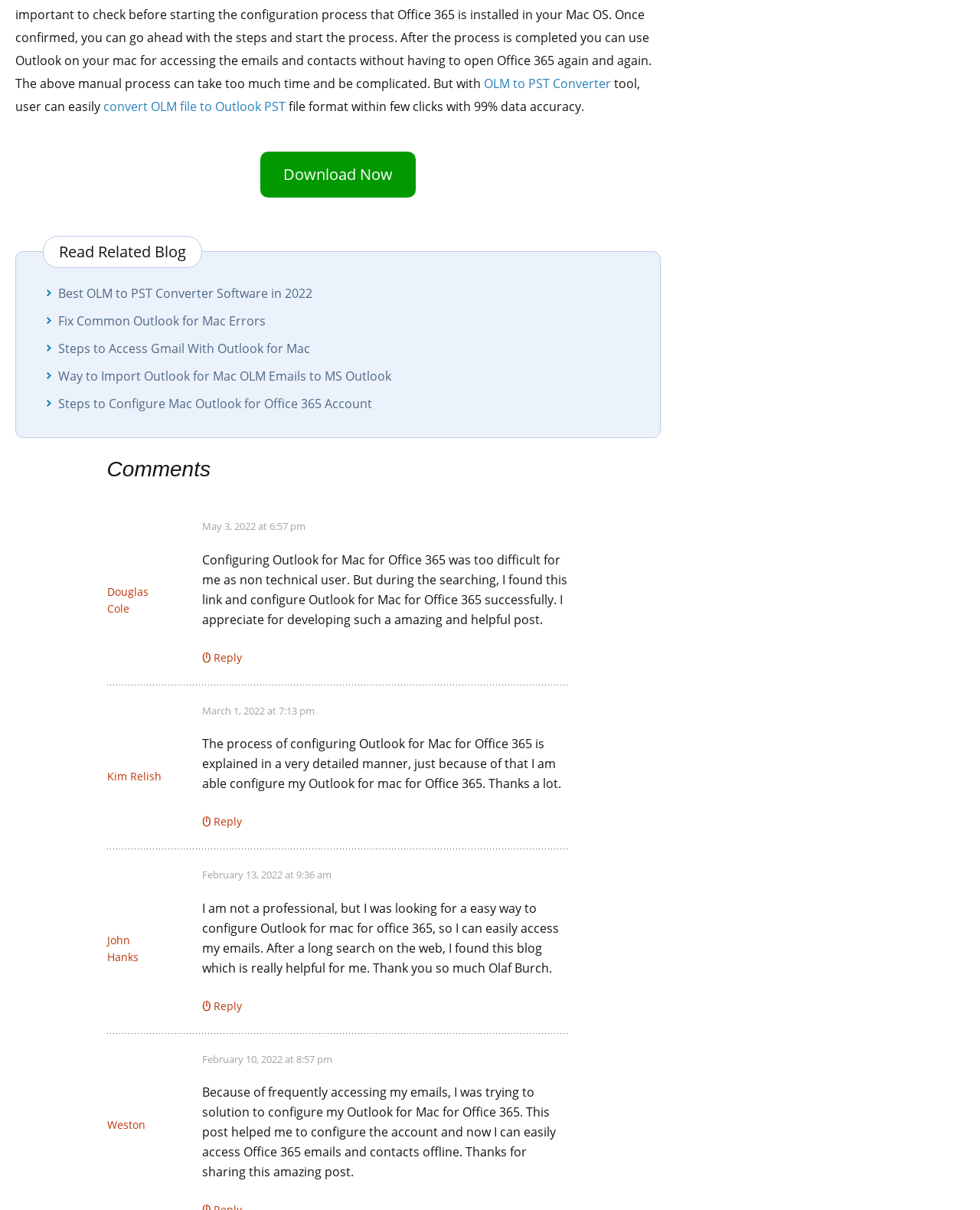Please identify the bounding box coordinates of the clickable region that I should interact with to perform the following instruction: "Read the steps to configure Mac Outlook for Office 365 account". The coordinates should be expressed as four float numbers between 0 and 1, i.e., [left, top, right, bottom].

[0.059, 0.327, 0.38, 0.341]